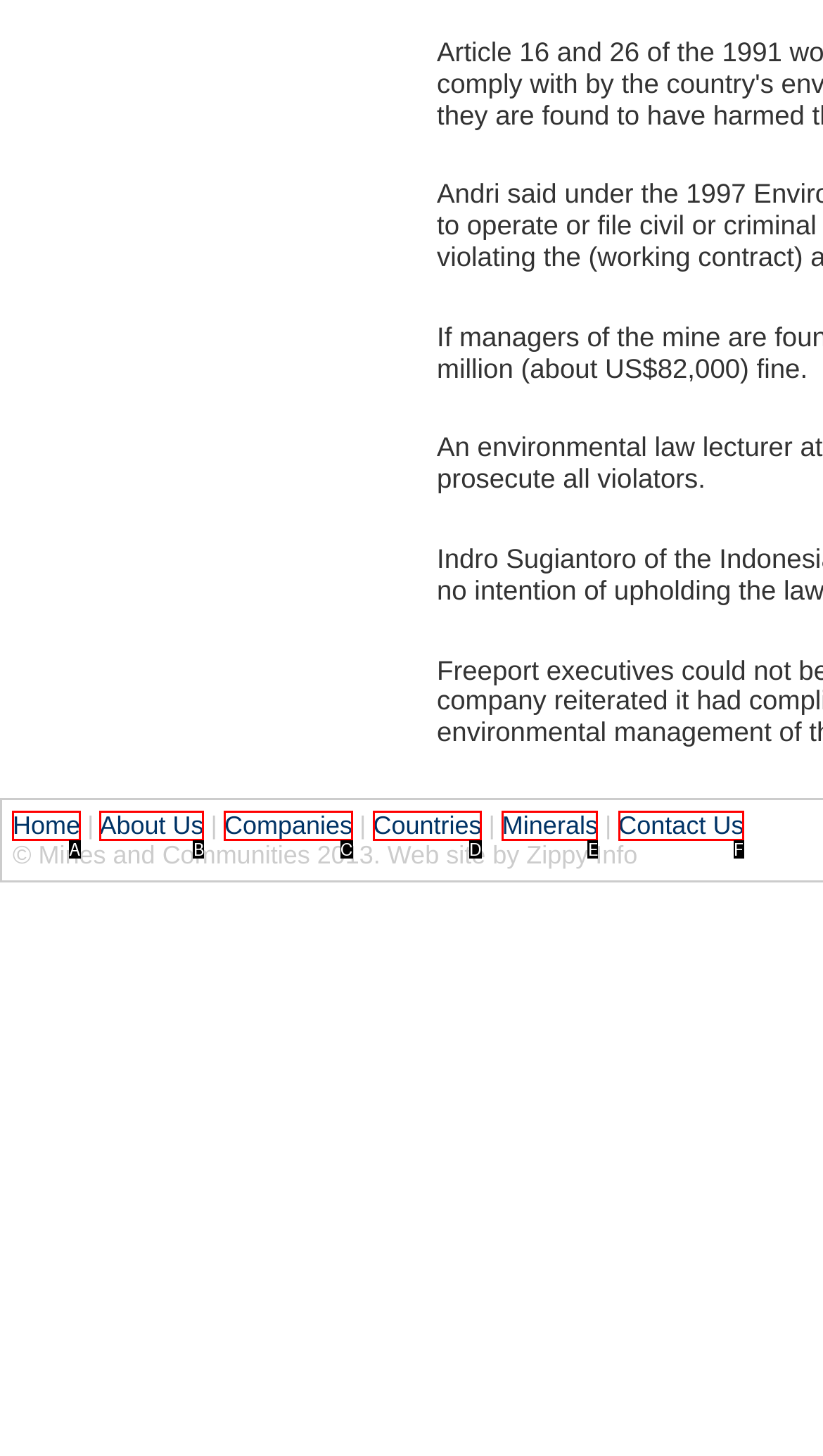Point out the option that best suits the description: Contact Us
Indicate your answer with the letter of the selected choice.

F